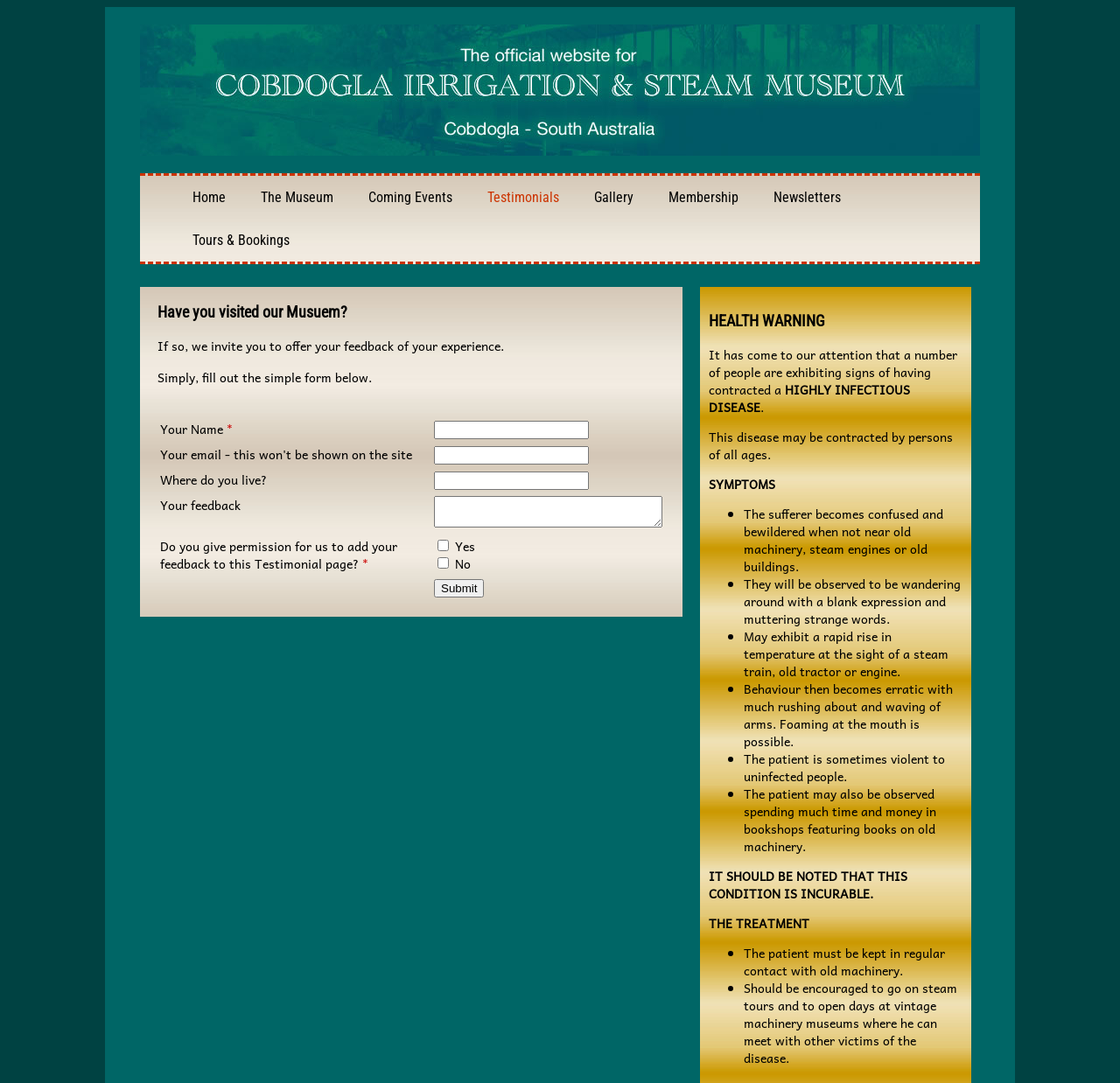Describe all the significant parts and information present on the webpage.

This webpage is about the Cobdogla Steam Museum, where visitors can leave their comments and feedback about their experience. At the top of the page, there is a logo image of the museum, followed by a navigation menu with links to different sections of the website, including "Home", "The Museum", "Coming Events", and more.

Below the navigation menu, there is a heading that asks visitors if they have visited the museum, and invites them to offer their feedback. A brief instruction is provided, asking visitors to fill out a simple form below.

The form consists of several fields, including "Your Name", "Your email", "Where do you live?", and "Your feedback". Each field has a corresponding text box where visitors can enter their information. There is also a checkbox asking for permission to add the feedback to the Testimonials page.

On the right side of the page, there is a section with a heading "HEALTH WARNING" in bold font. This section appears to be a humorous warning about a fictional disease that affects people who are interested in old machinery. The symptoms of the disease are listed in a bullet point format, including becoming confused and bewildered when not near old machinery, exhibiting erratic behavior, and spending excessive time and money on books about old machinery. The treatment for the disease is also listed, which involves keeping the patient in regular contact with old machinery and encouraging them to attend steam tours and vintage machinery museums.

Overall, the webpage is designed to collect feedback from visitors to the Cobdogla Steam Museum, while also providing a humorous and lighthearted warning about the dangers of being too enthusiastic about old machinery.